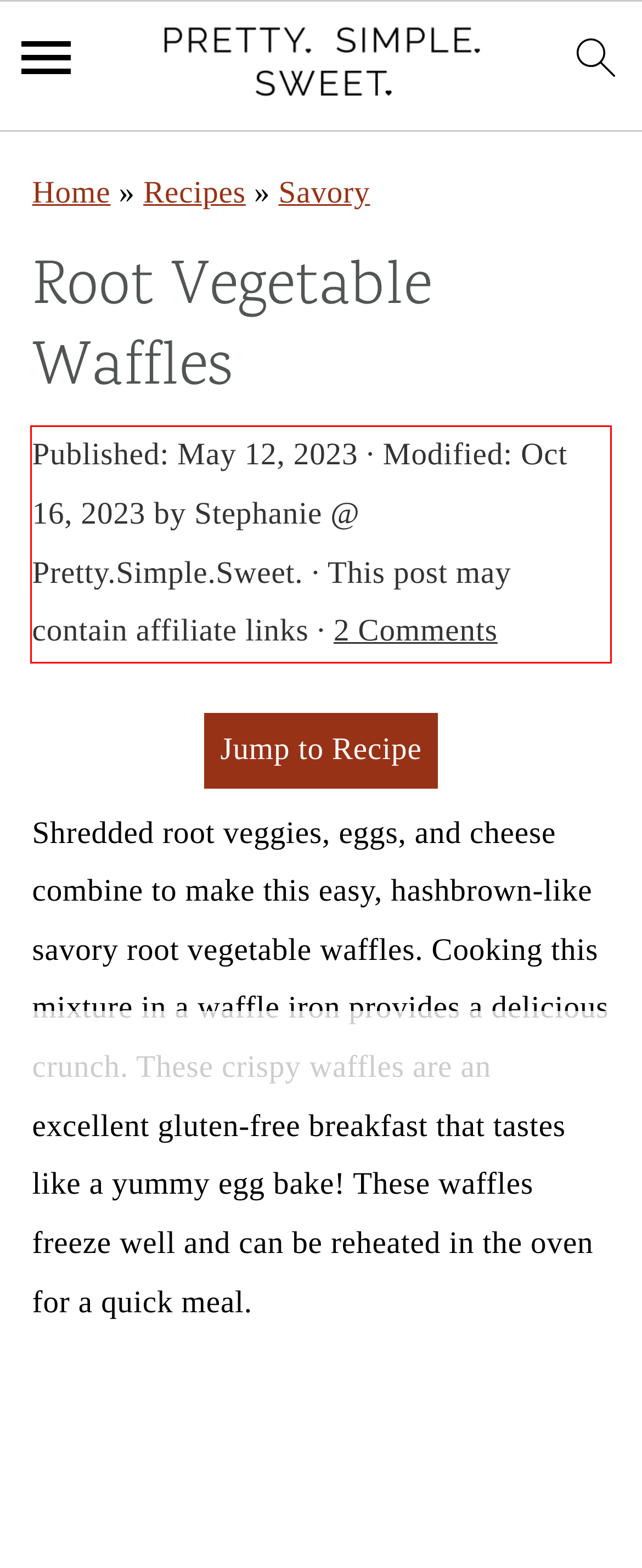You are provided with a screenshot of a webpage containing a red bounding box. Please extract the text enclosed by this red bounding box.

Published: May 12, 2023 · Modified: Oct 16, 2023 by Stephanie @ Pretty.Simple.Sweet. · This post may contain affiliate links · 2 Comments